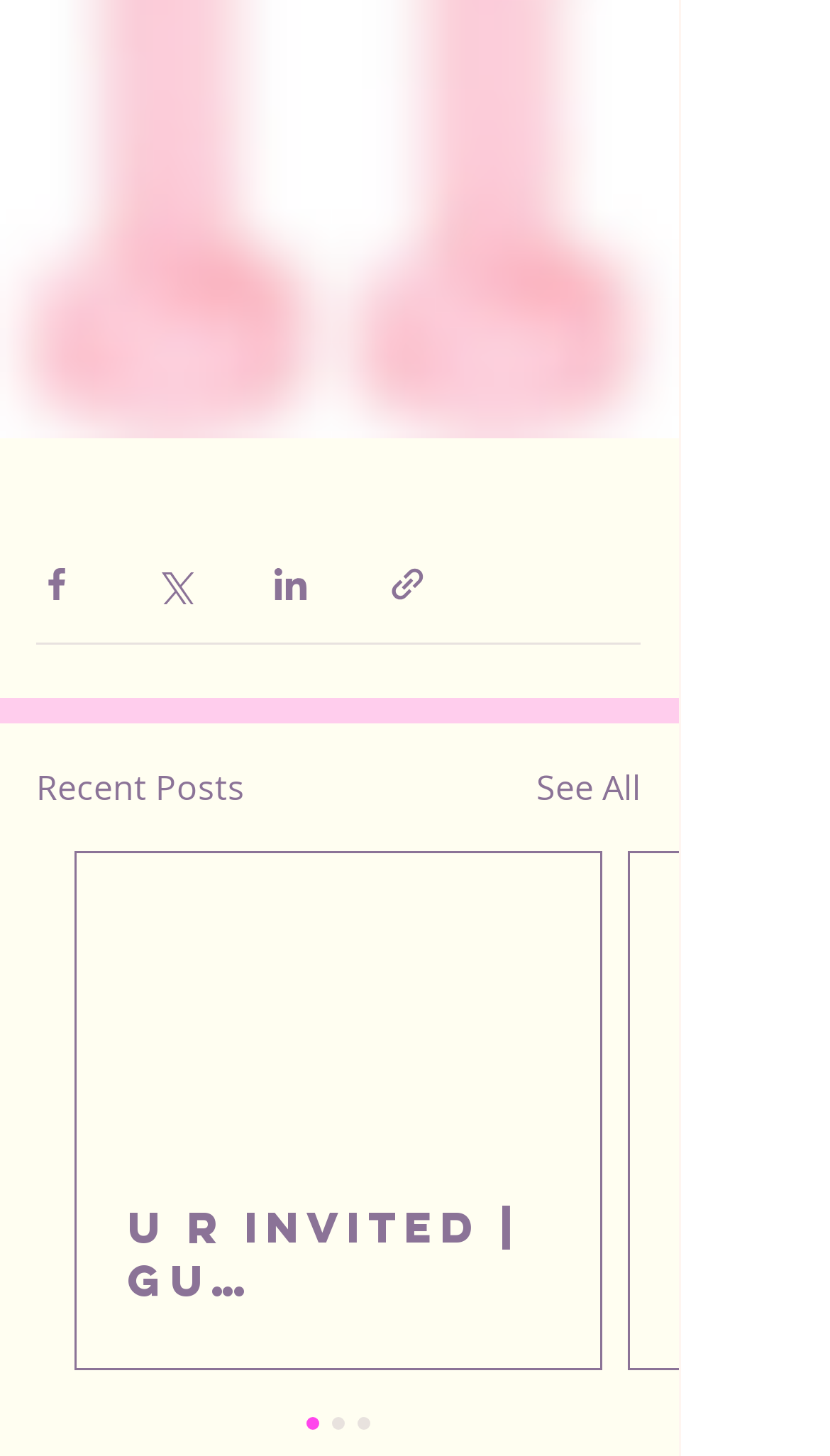What is the title of the section below the sharing buttons?
Respond to the question with a single word or phrase according to the image.

Recent Posts